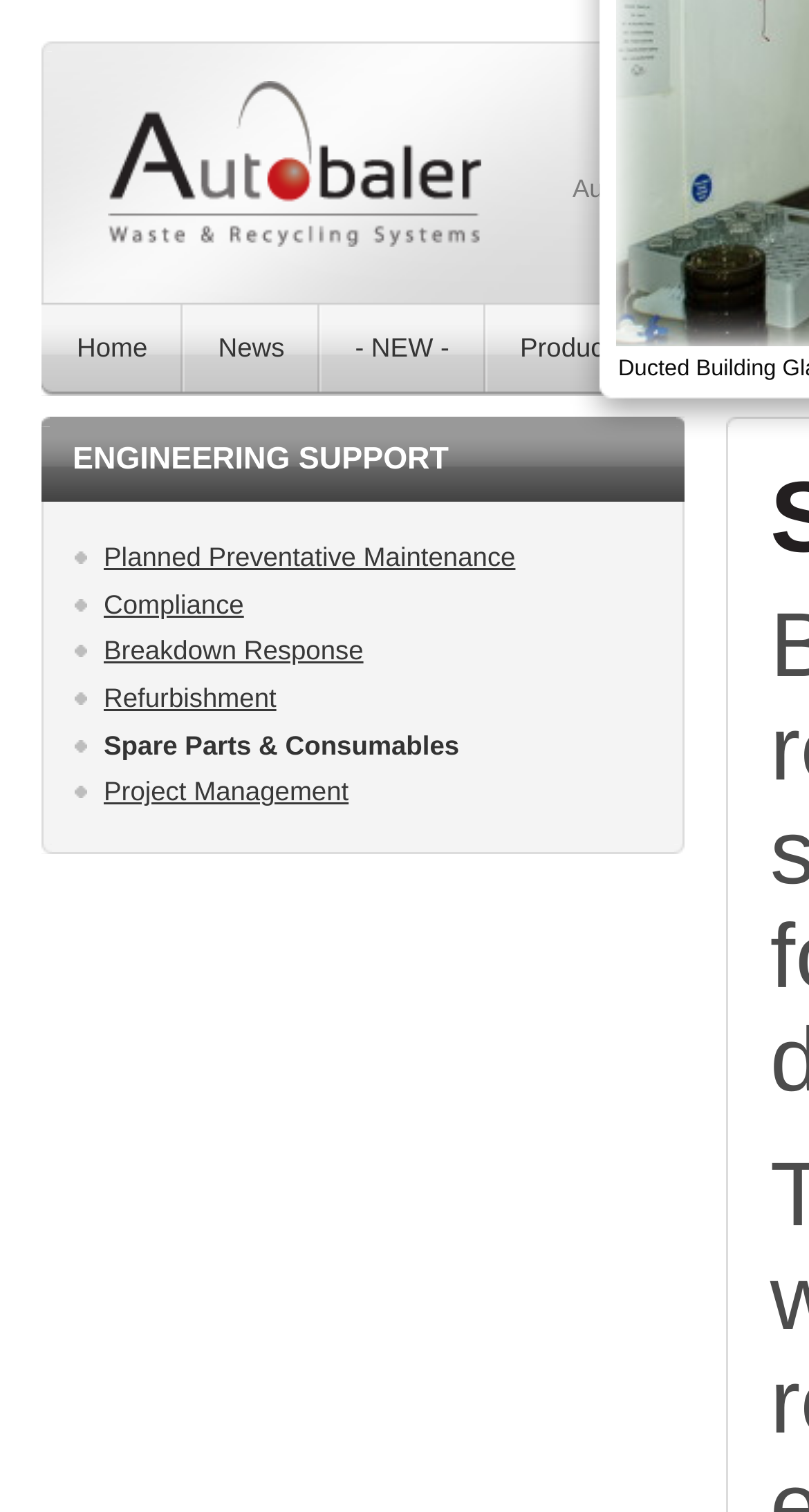Please identify the bounding box coordinates of the clickable area that will fulfill the following instruction: "explore Products". The coordinates should be in the format of four float numbers between 0 and 1, i.e., [left, top, right, bottom].

[0.599, 0.2, 0.813, 0.262]